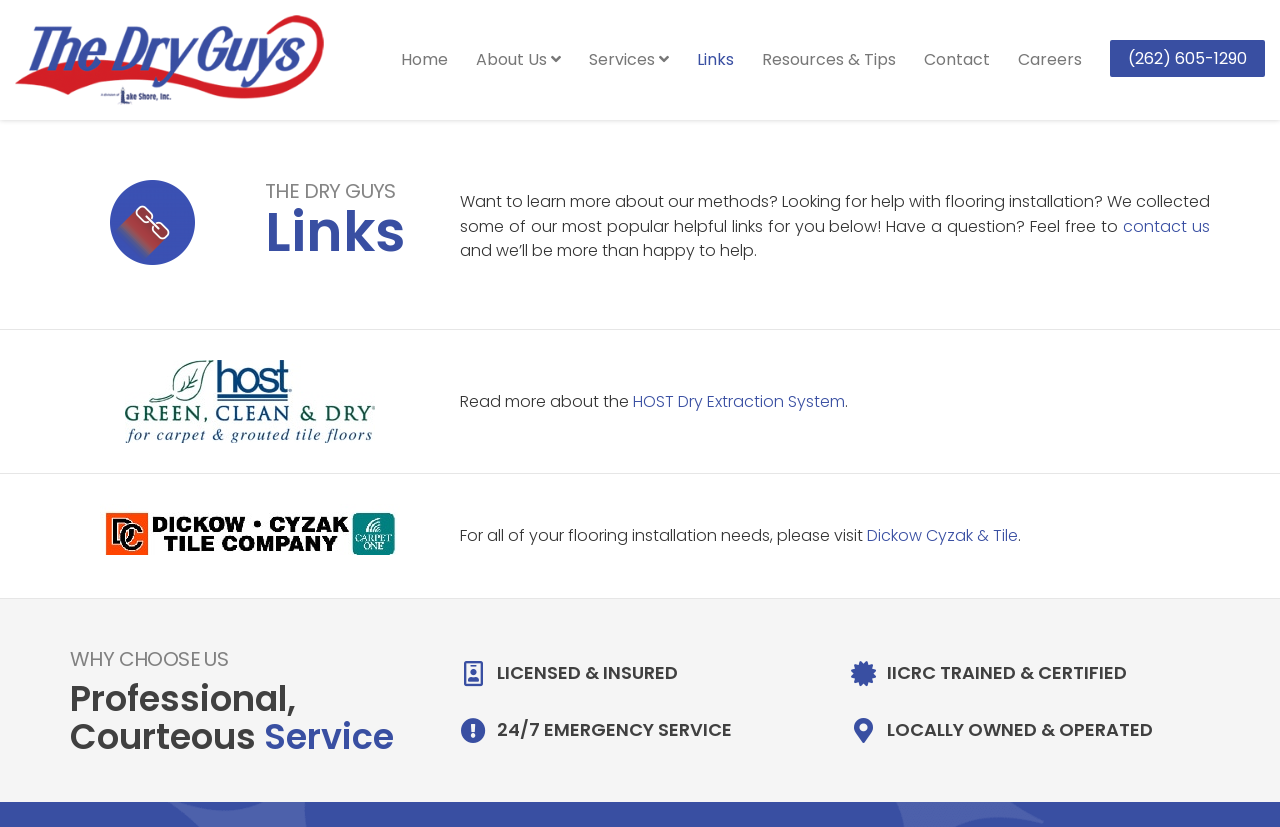Give a short answer to this question using one word or a phrase:
What is the company name?

The Dry Guys